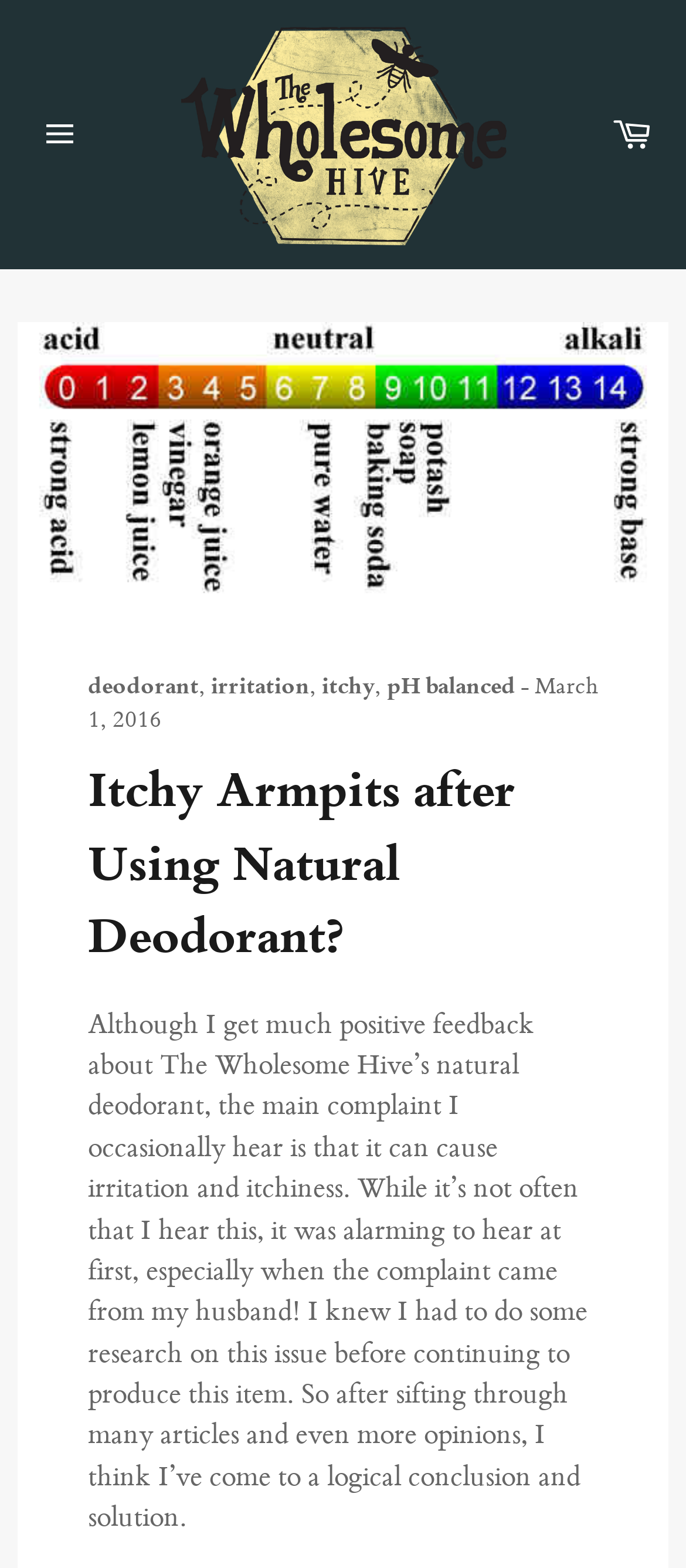Using a single word or phrase, answer the following question: 
What is the name of the website?

The Wholesome Hive